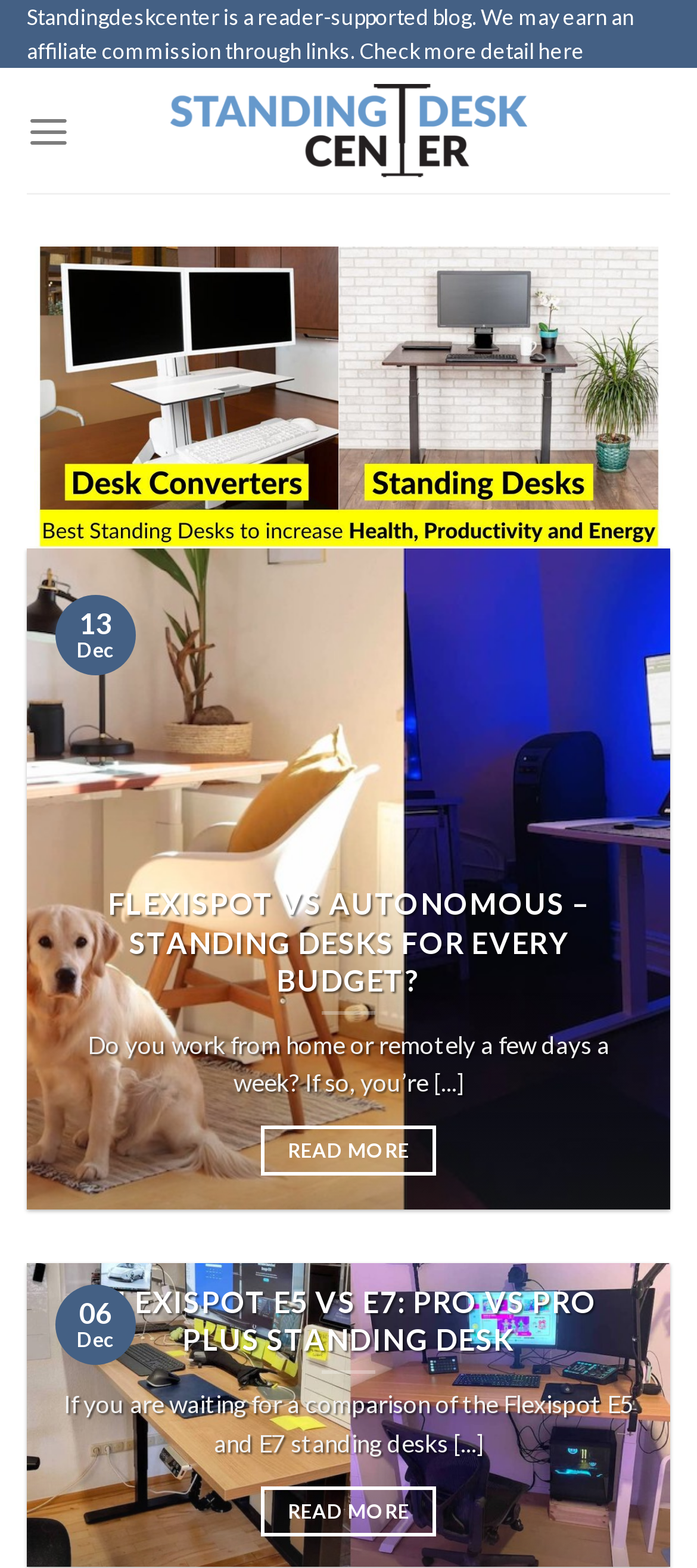Please respond to the question using a single word or phrase:
What is the brand mentioned in the first article?

Flexispot